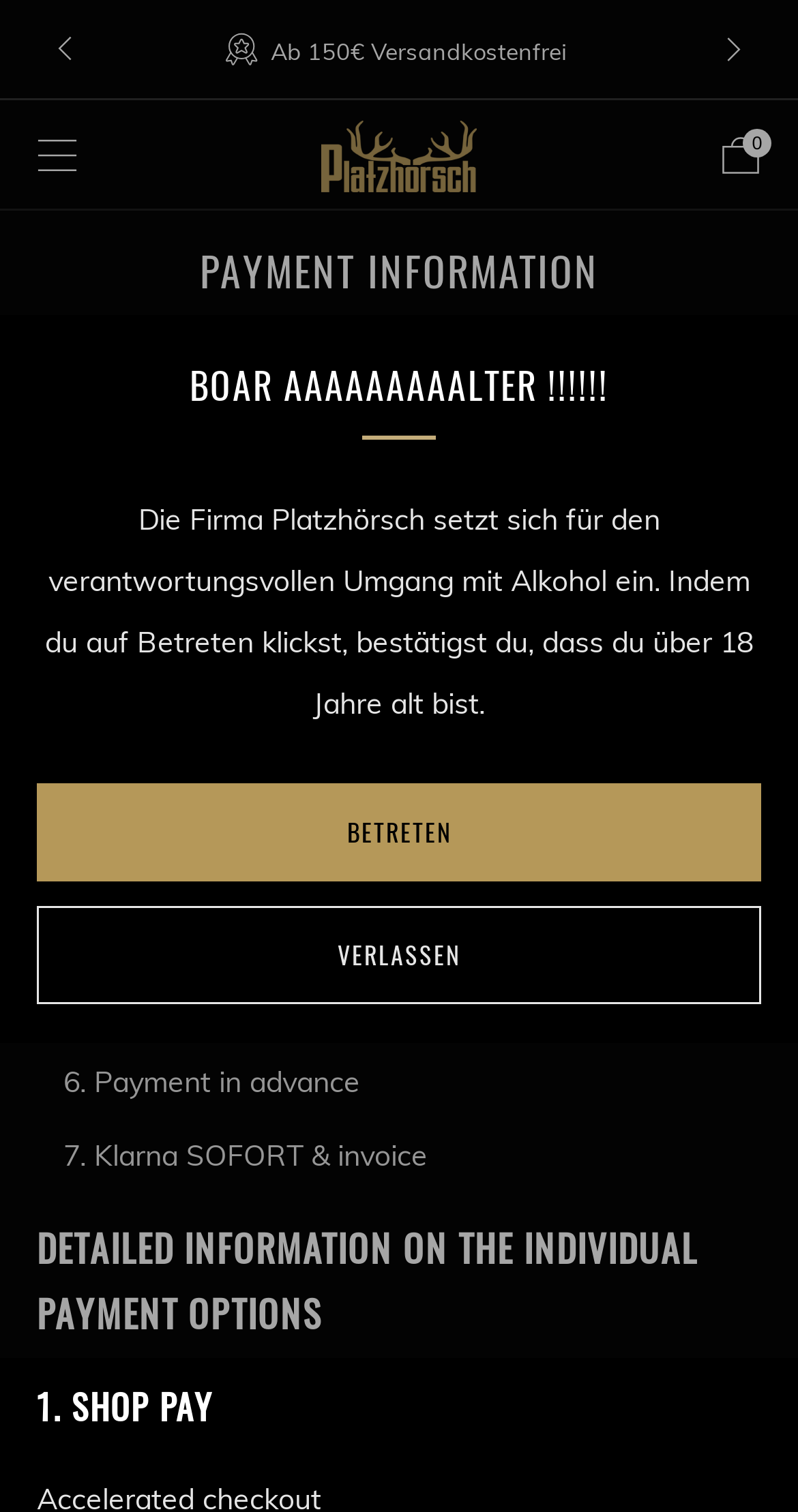How many payment options are listed for deliveries within Germany?
Using the details shown in the screenshot, provide a comprehensive answer to the question.

The payment options are listed in a numbered list on the webpage, and there are 7 options listed, including 'Shop Pay', 'Apple Pay', 'Google Pay', 'Credit card', 'PayPal', 'Payment in advance', and 'Klarna SOFORT & invoice'.